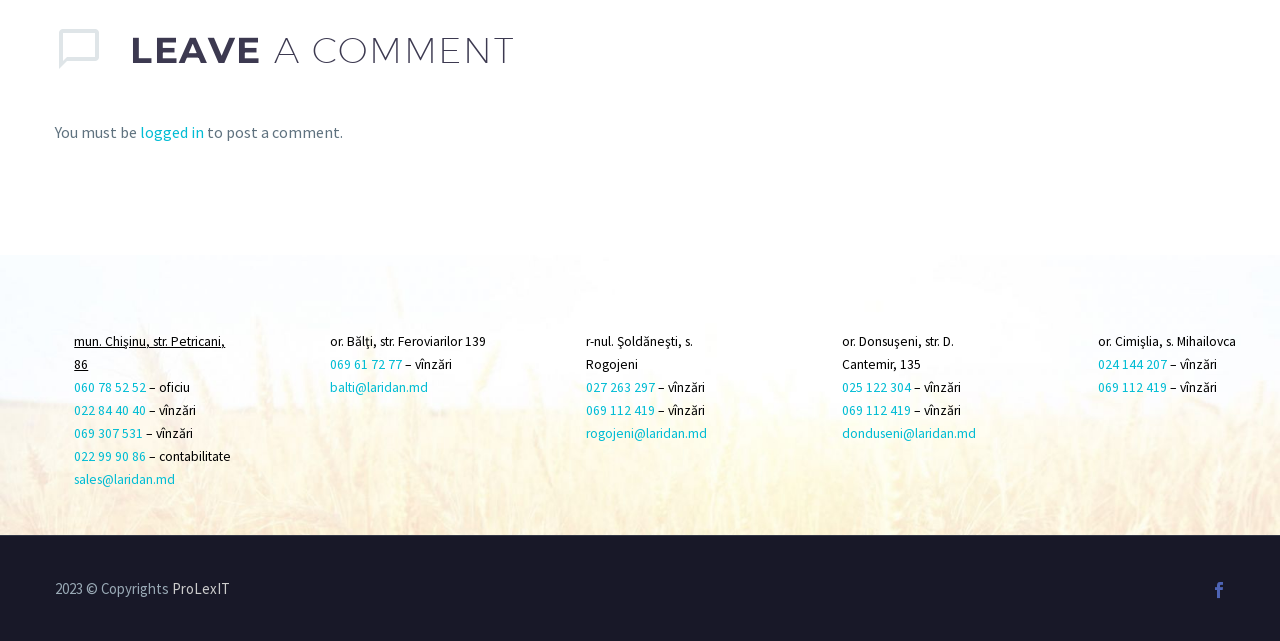Please identify the bounding box coordinates of the element that needs to be clicked to perform the following instruction: "Call the sales department at 022 84 40 40".

[0.058, 0.628, 0.114, 0.654]